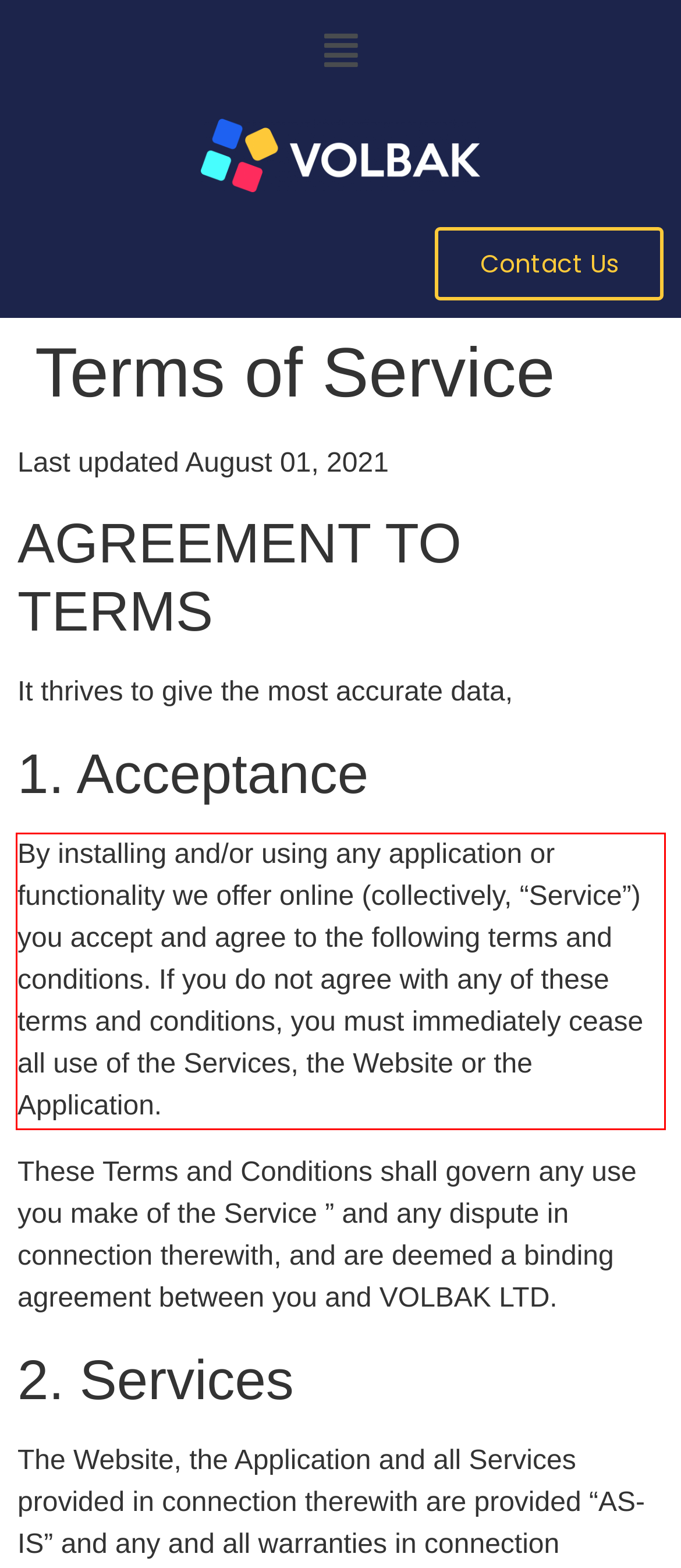Analyze the screenshot of the webpage that features a red bounding box and recognize the text content enclosed within this red bounding box.

By installing and/or using any application or functionality we offer online (collectively, “Service”) you accept and agree to the following terms and conditions. If you do not agree with any of these terms and conditions, you must immediately cease all use of the Services, the Website or the Application.